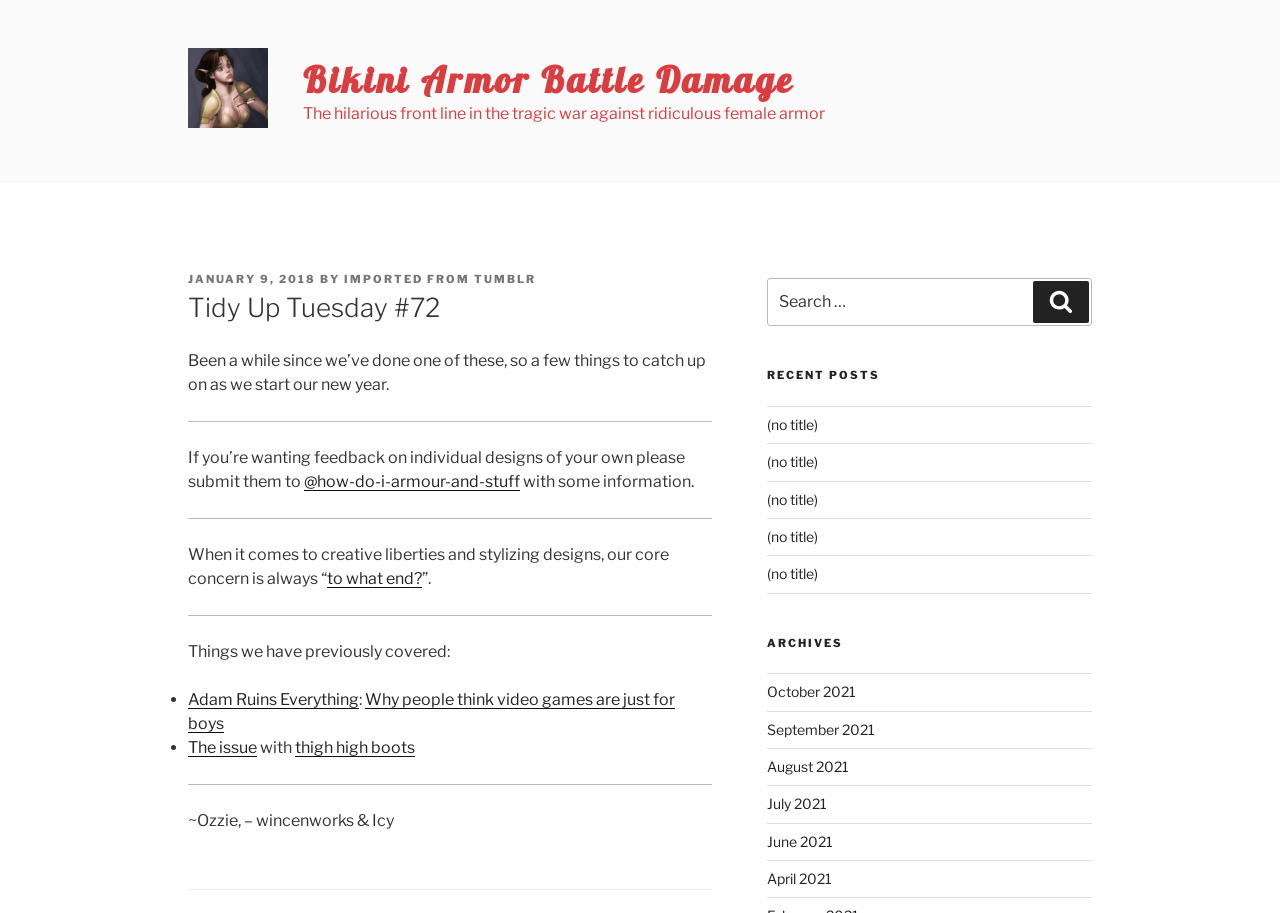Please look at the image and answer the question with a detailed explanation: What is the purpose of submitting designs?

The text 'If you’re wanting feedback on individual designs of your own please submit them to...' suggests that the purpose of submitting designs is to get feedback on them.